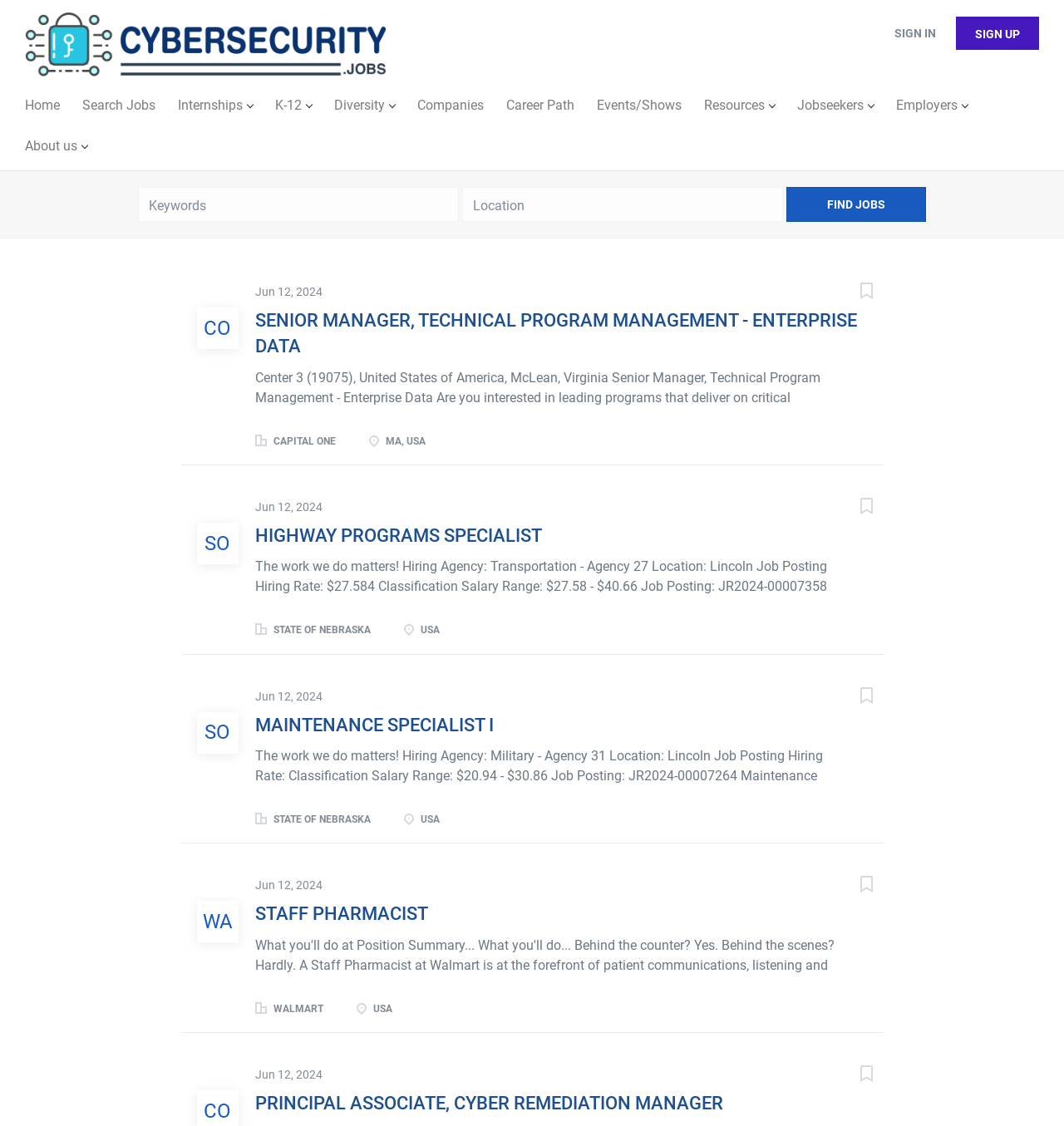Can you show the bounding box coordinates of the region to click on to complete the task described in the instruction: "Sign in"?

[0.83, 0.012, 0.891, 0.047]